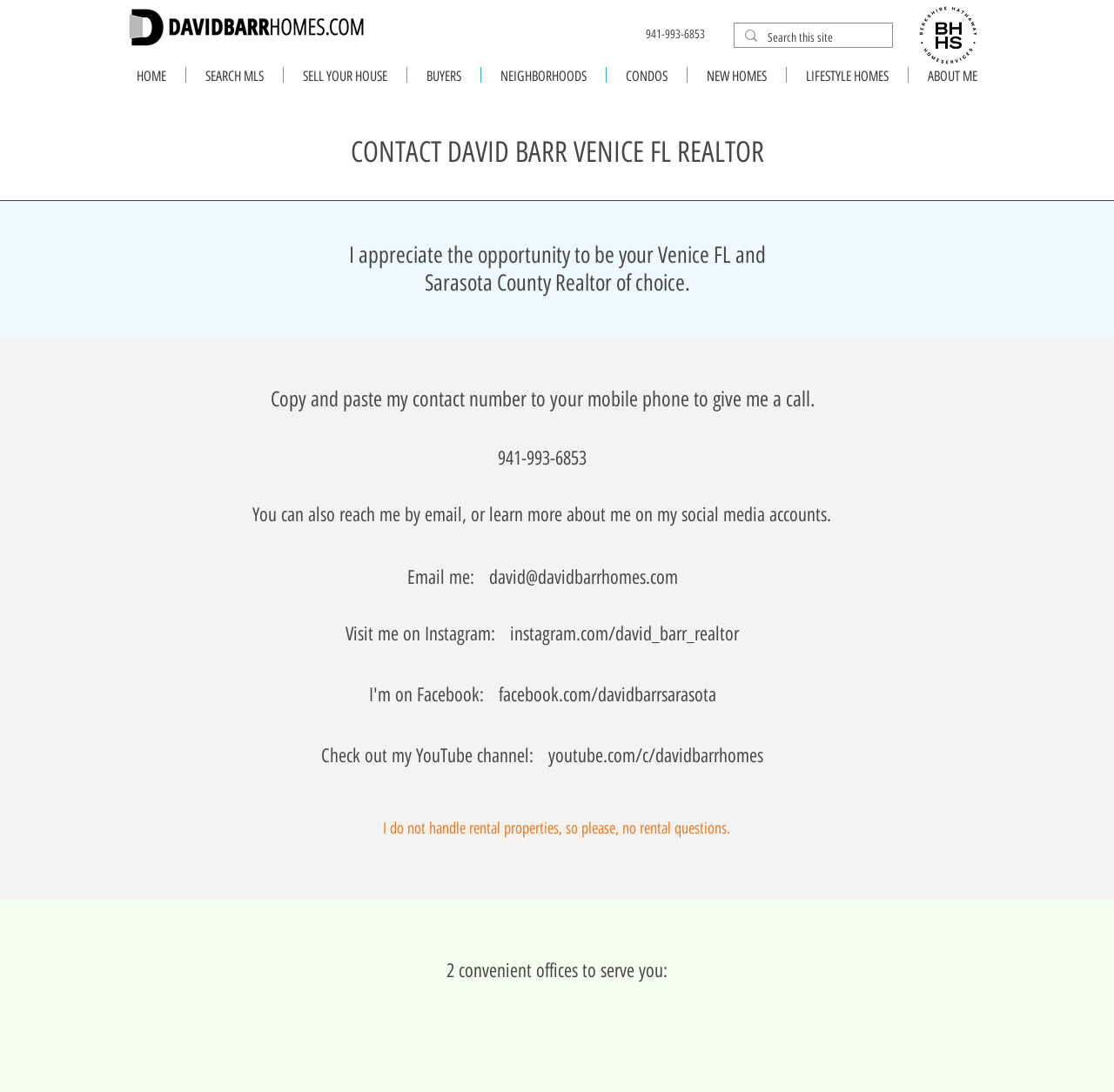Provide a brief response using a word or short phrase to this question:
What is the Realtor's name?

David Barr